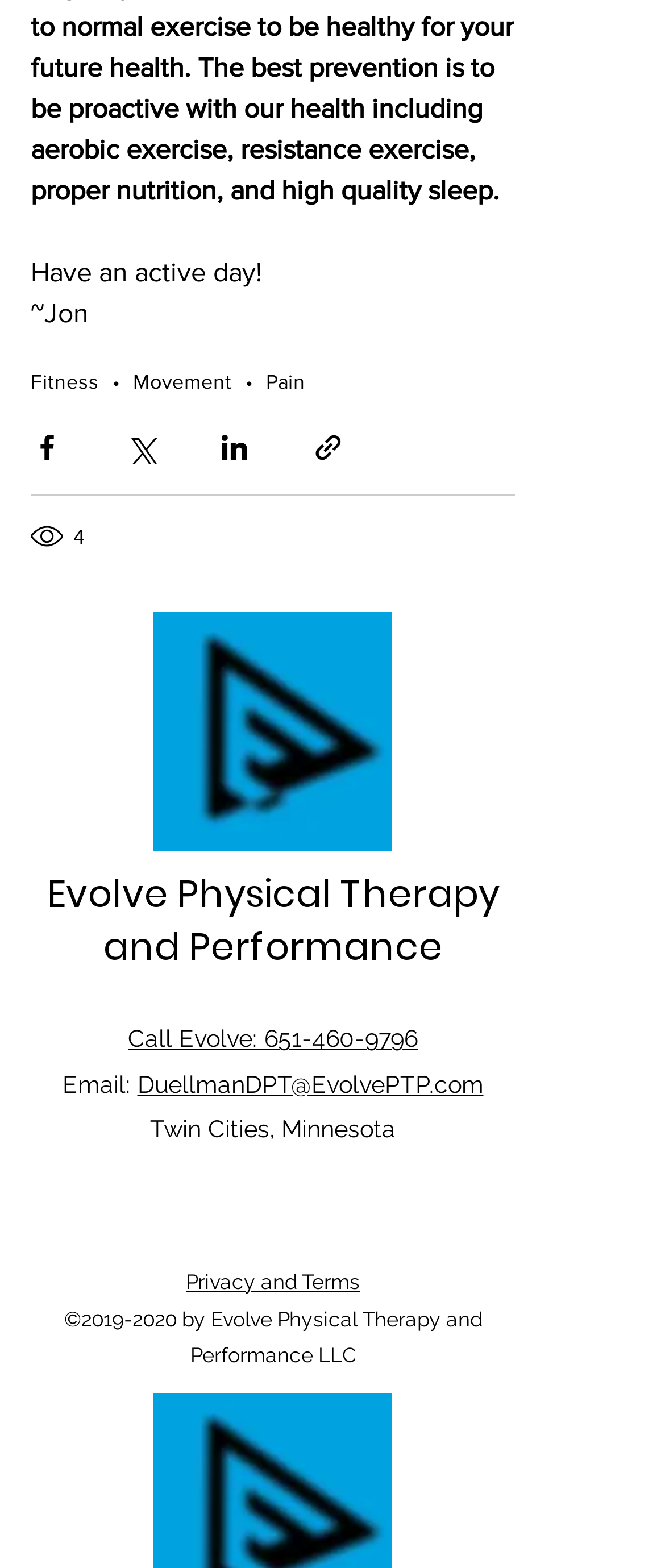What is the greeting on the webpage?
Please provide a single word or phrase in response based on the screenshot.

Have an active day!